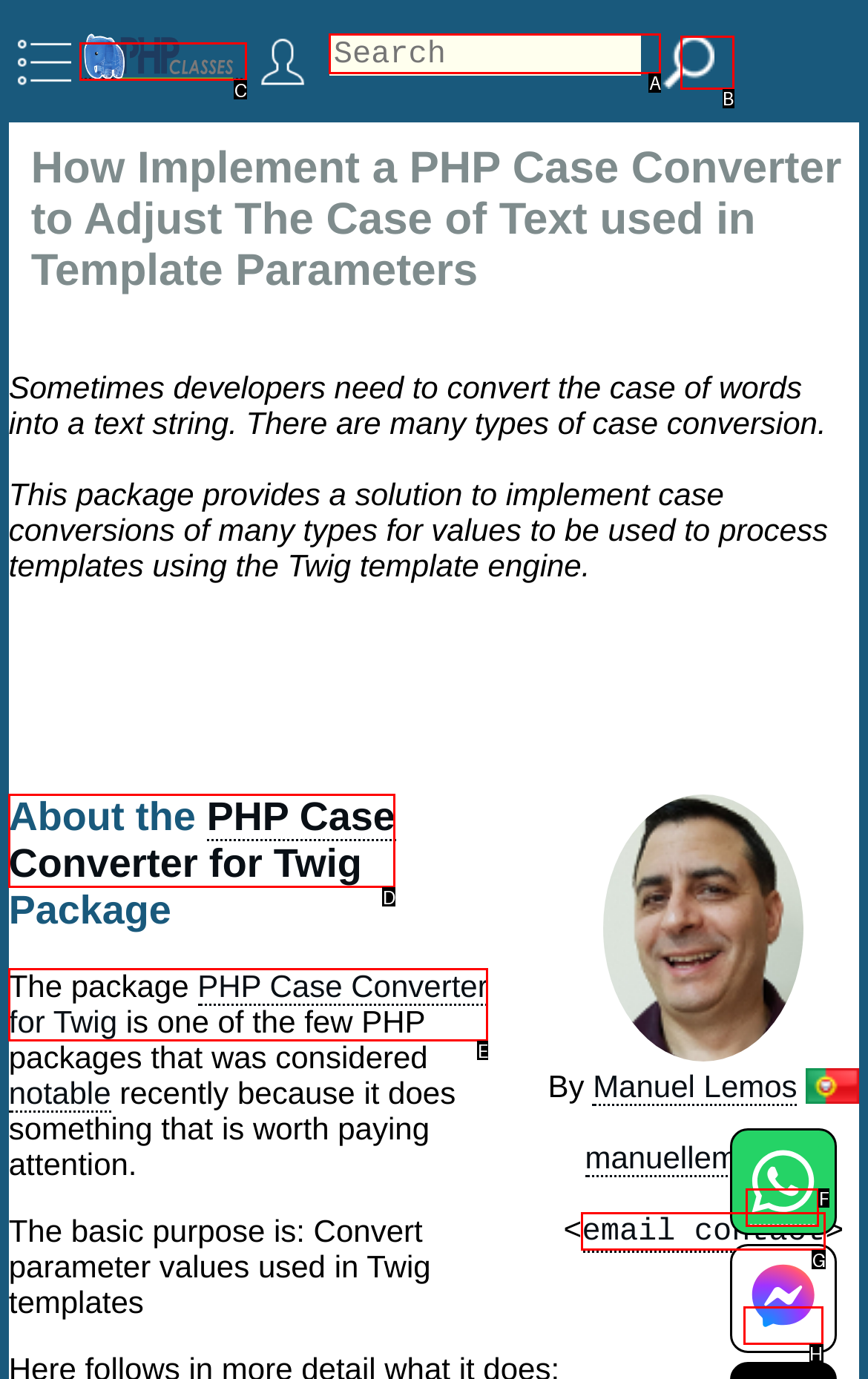Tell me the letter of the correct UI element to click for this instruction: Visit the PHP Case Converter for Twig package page. Answer with the letter only.

E